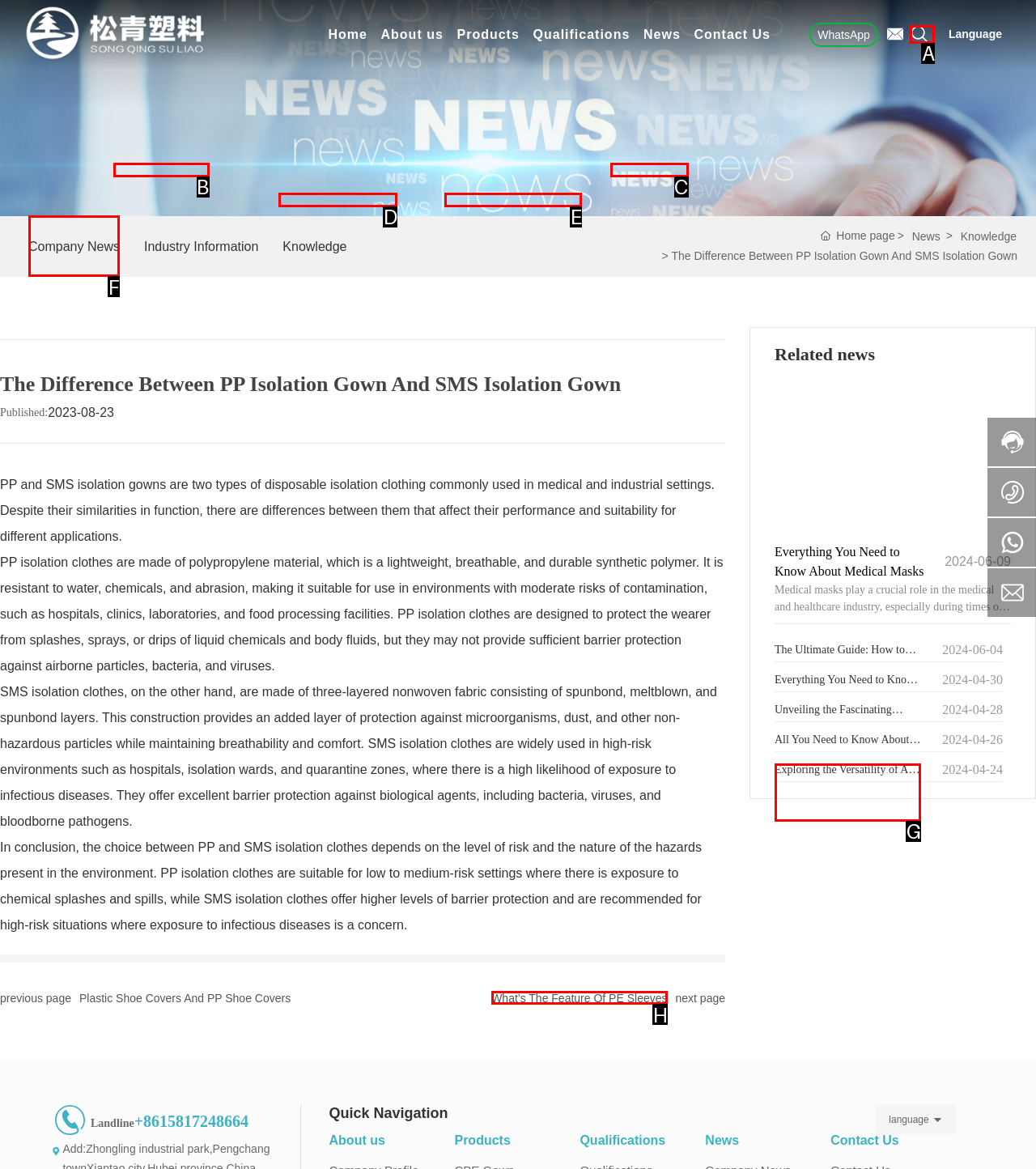Match the HTML element to the description: Non woven Shoe Cover. Answer with the letter of the correct option from the provided choices.

E